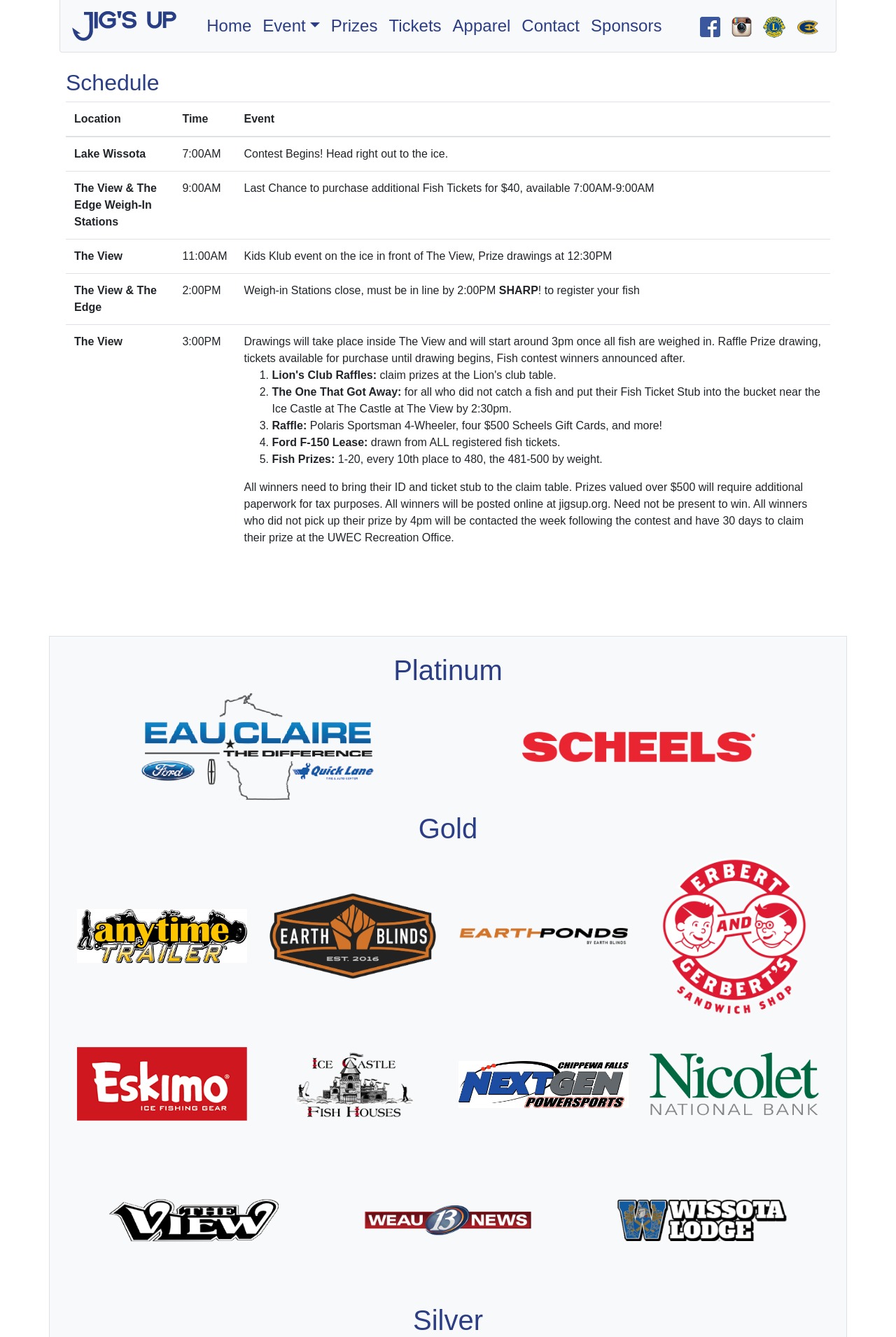Please pinpoint the bounding box coordinates for the region I should click to adhere to this instruction: "Click on the 'Home' link".

[0.224, 0.006, 0.287, 0.033]